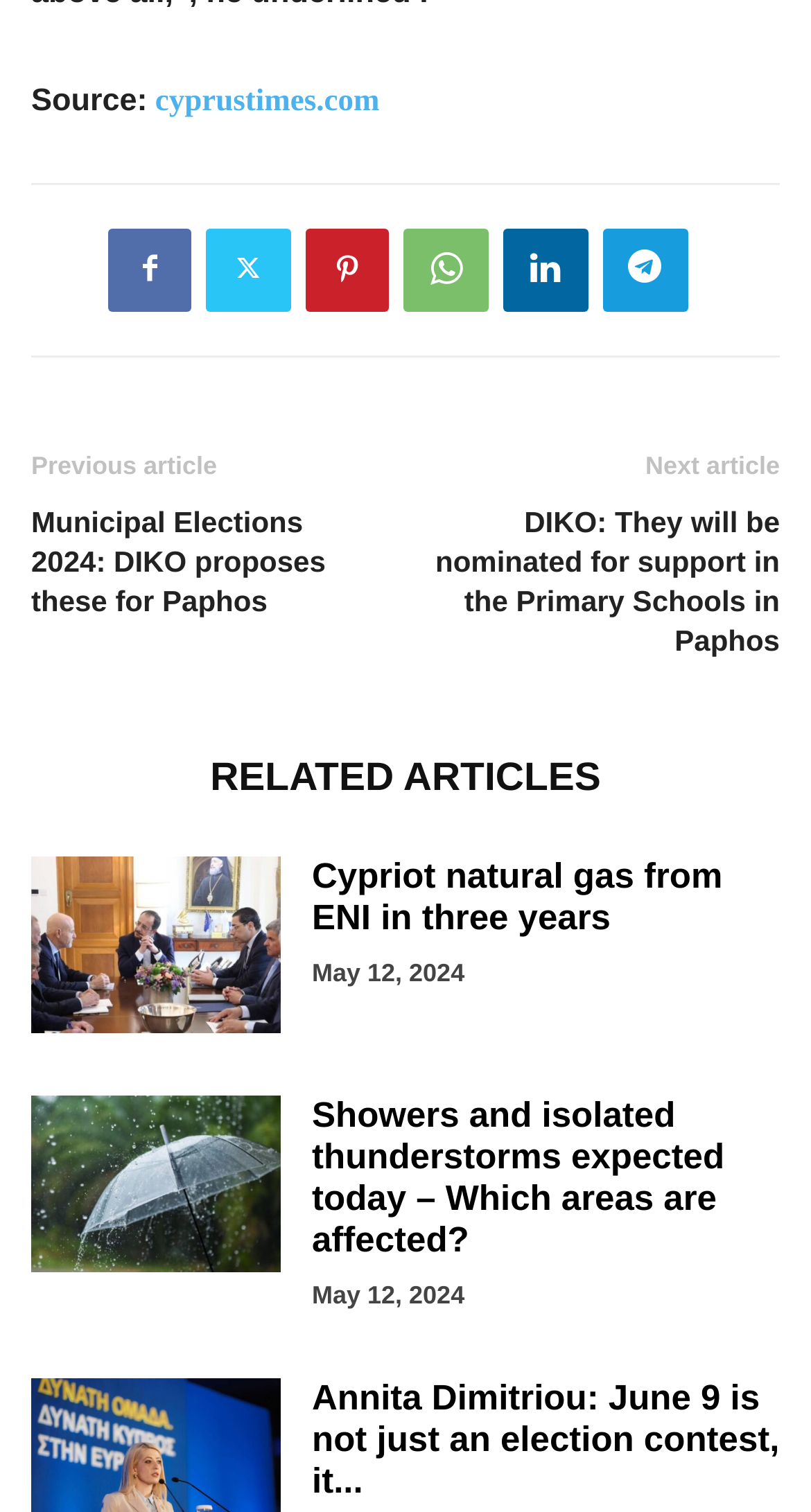Pinpoint the bounding box coordinates of the element you need to click to execute the following instruction: "View Cypriot natural gas from ENI in three years". The bounding box should be represented by four float numbers between 0 and 1, in the format [left, top, right, bottom].

[0.038, 0.566, 0.346, 0.689]